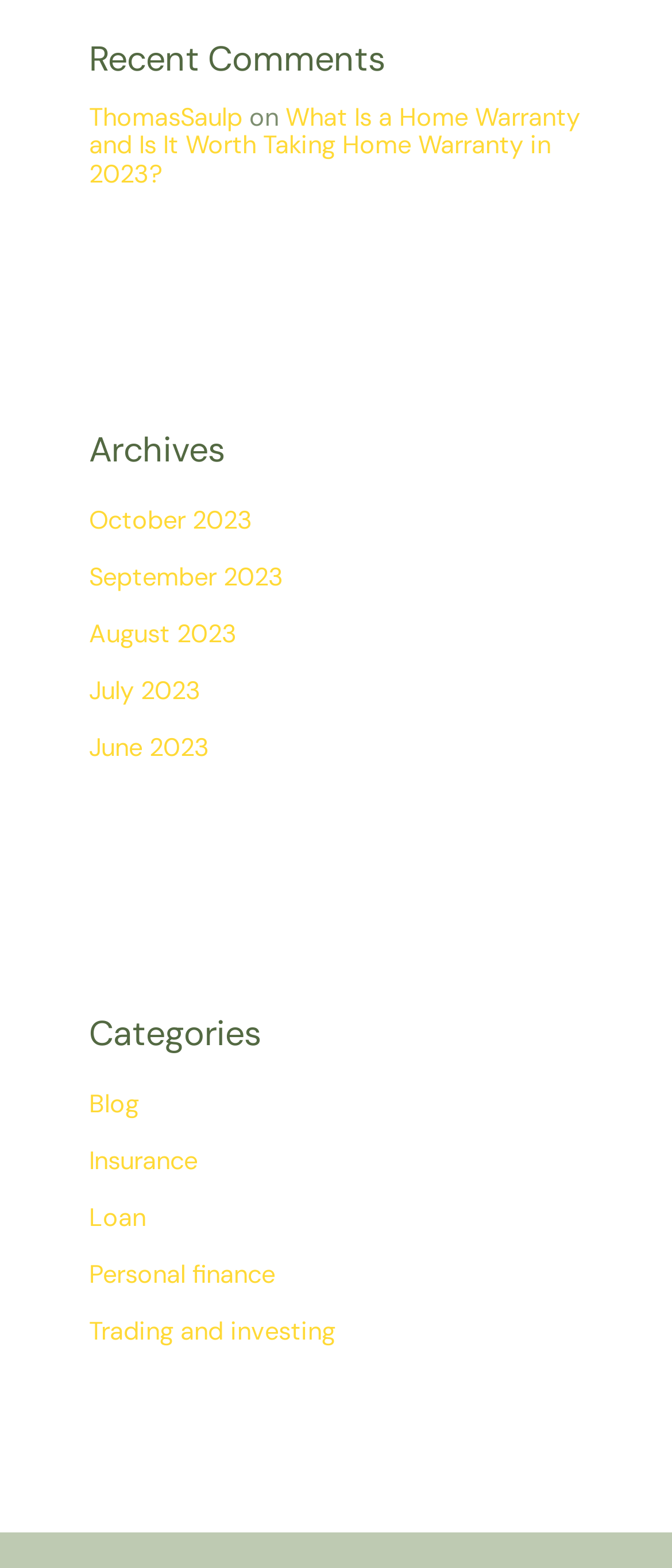What is the name of the author of the latest comment?
Examine the image and give a concise answer in one word or a short phrase.

ThomasSaulp